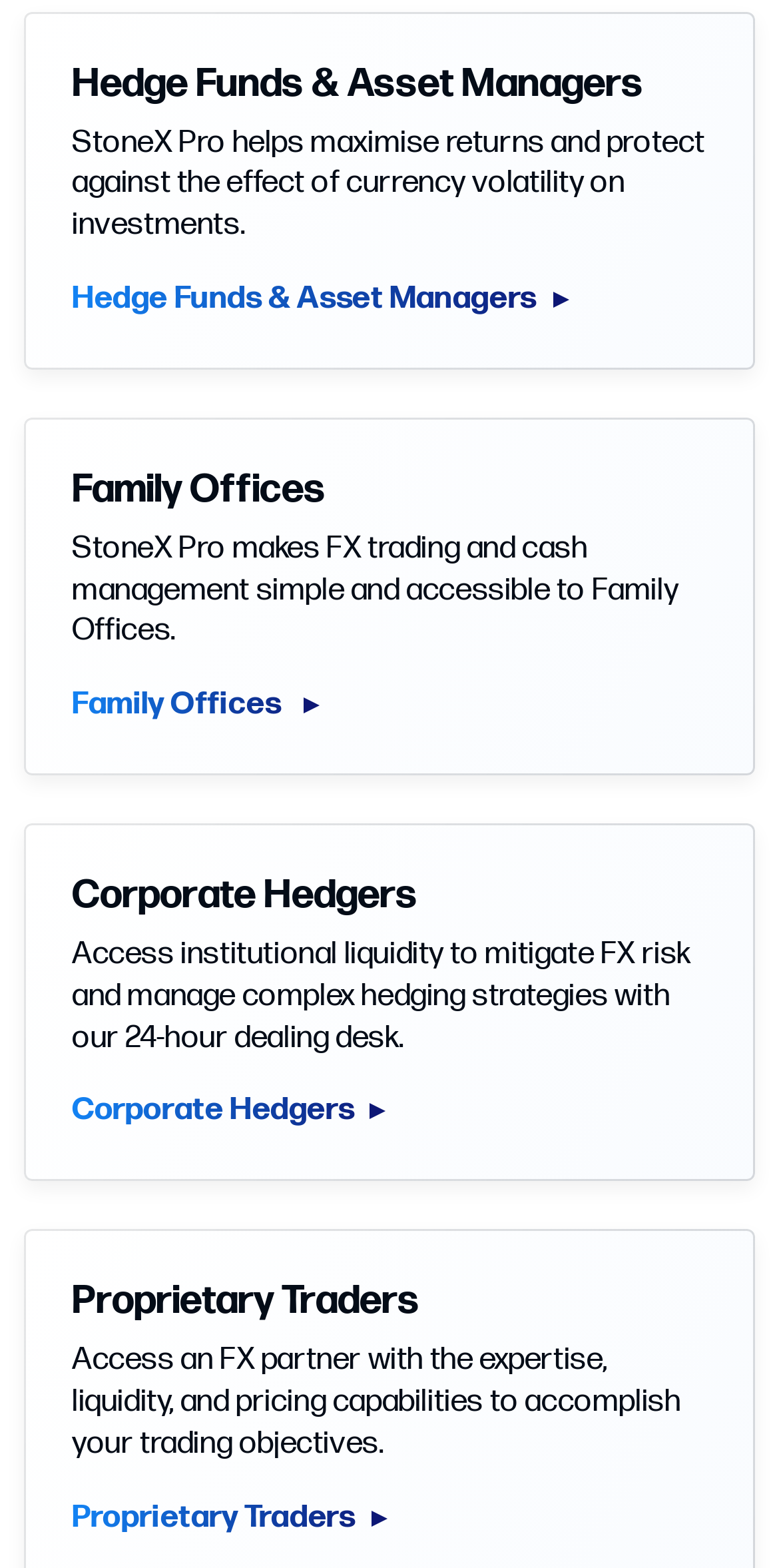Using the element description Hedge Funds & Asset Managers, predict the bounding box coordinates for the UI element. Provide the coordinates in (top-left x, top-left y, bottom-right x, bottom-right y) format with values ranging from 0 to 1.

[0.092, 0.179, 0.73, 0.203]